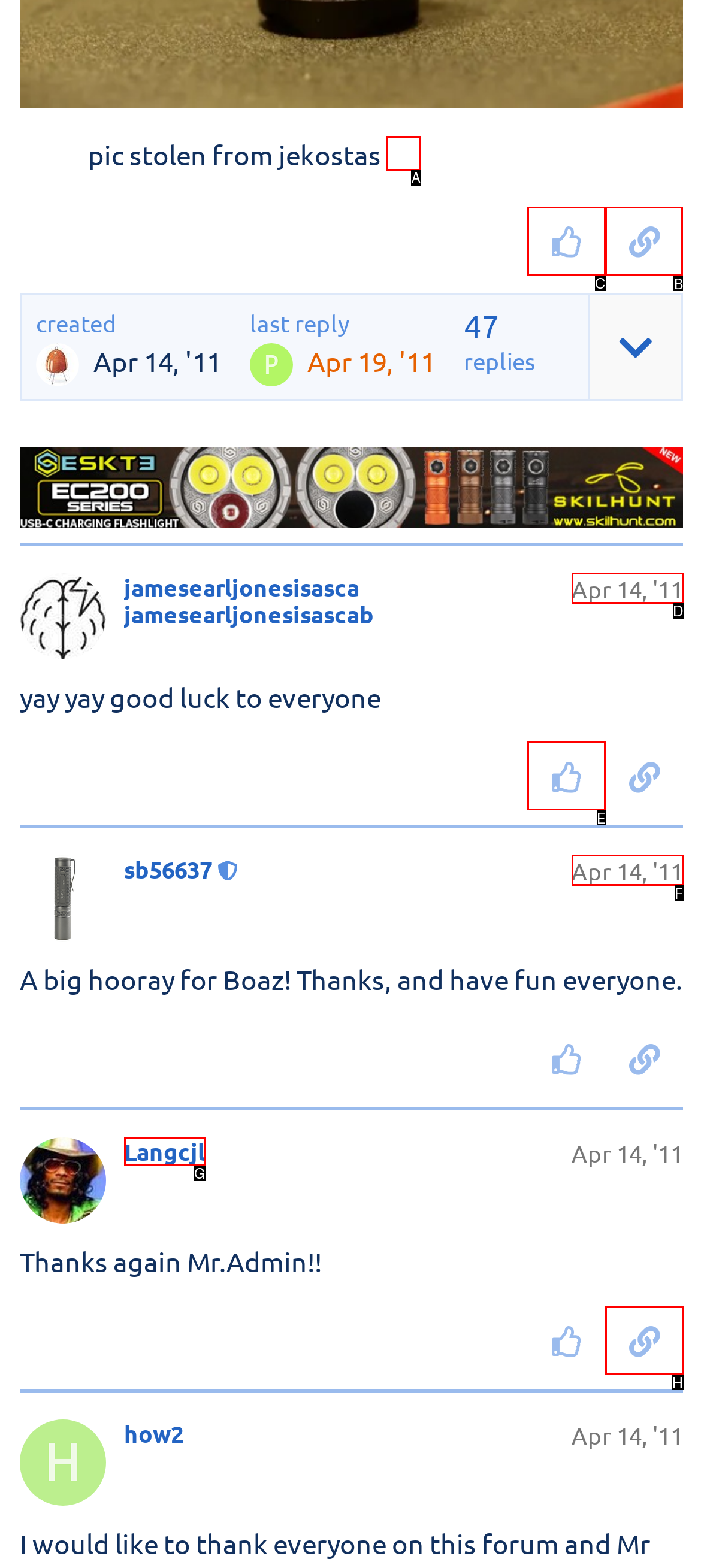Indicate the UI element to click to perform the task: copy a link to this post to clipboard. Reply with the letter corresponding to the chosen element.

B